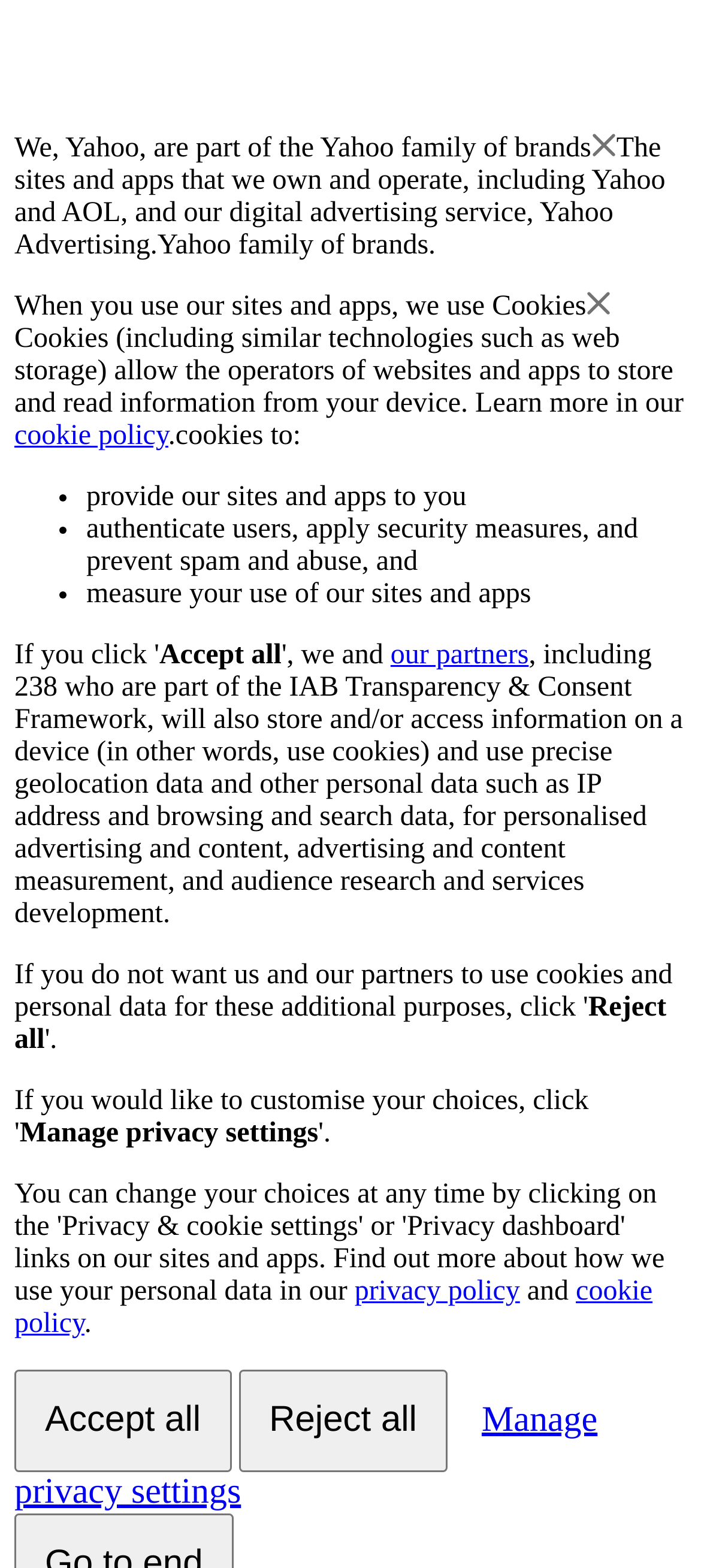What is the purpose of using cookies? Observe the screenshot and provide a one-word or short phrase answer.

Provide sites and apps